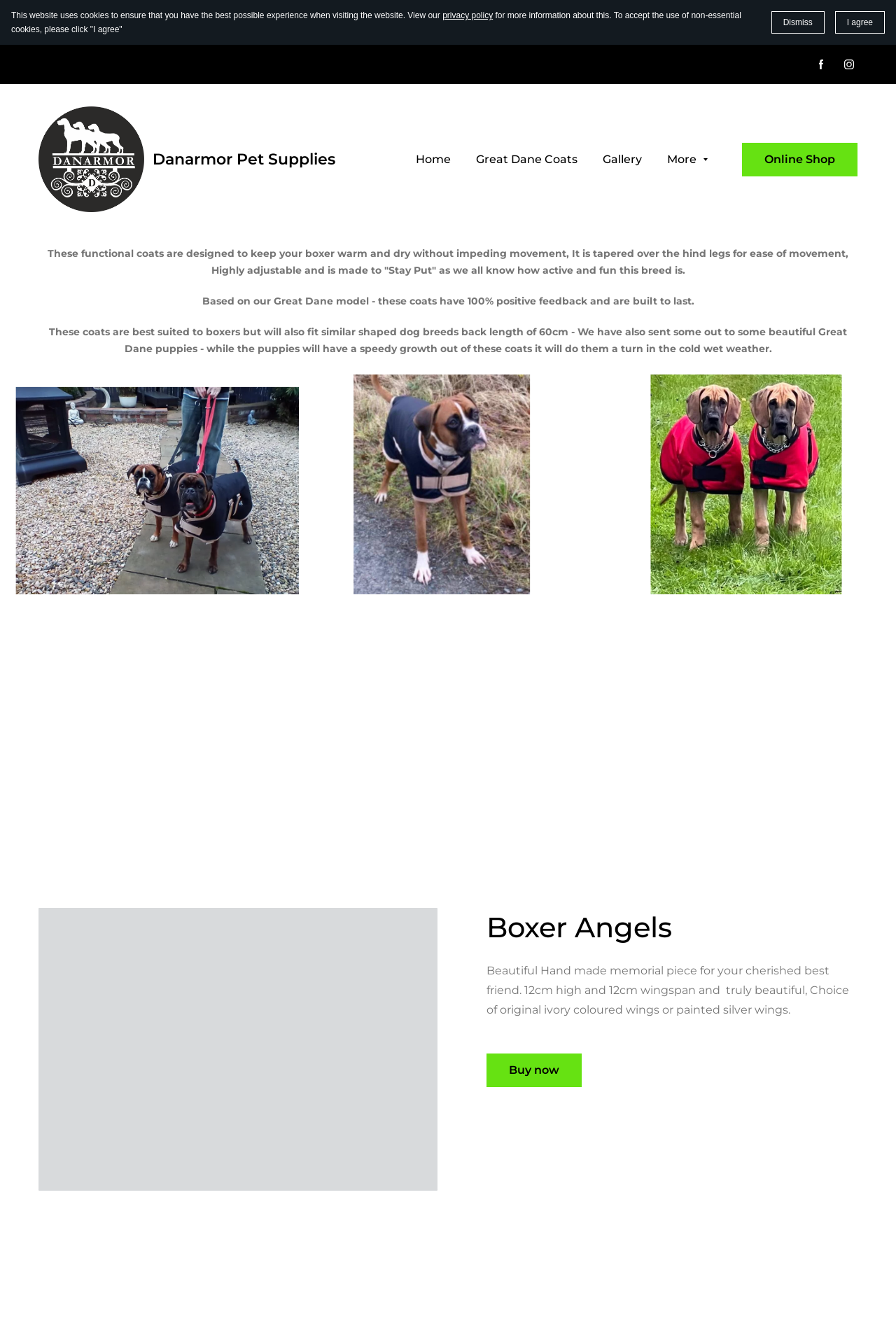Based on the element description: "Great Dane Coats", identify the UI element and provide its bounding box coordinates. Use four float numbers between 0 and 1, [left, top, right, bottom].

[0.531, 0.113, 0.645, 0.128]